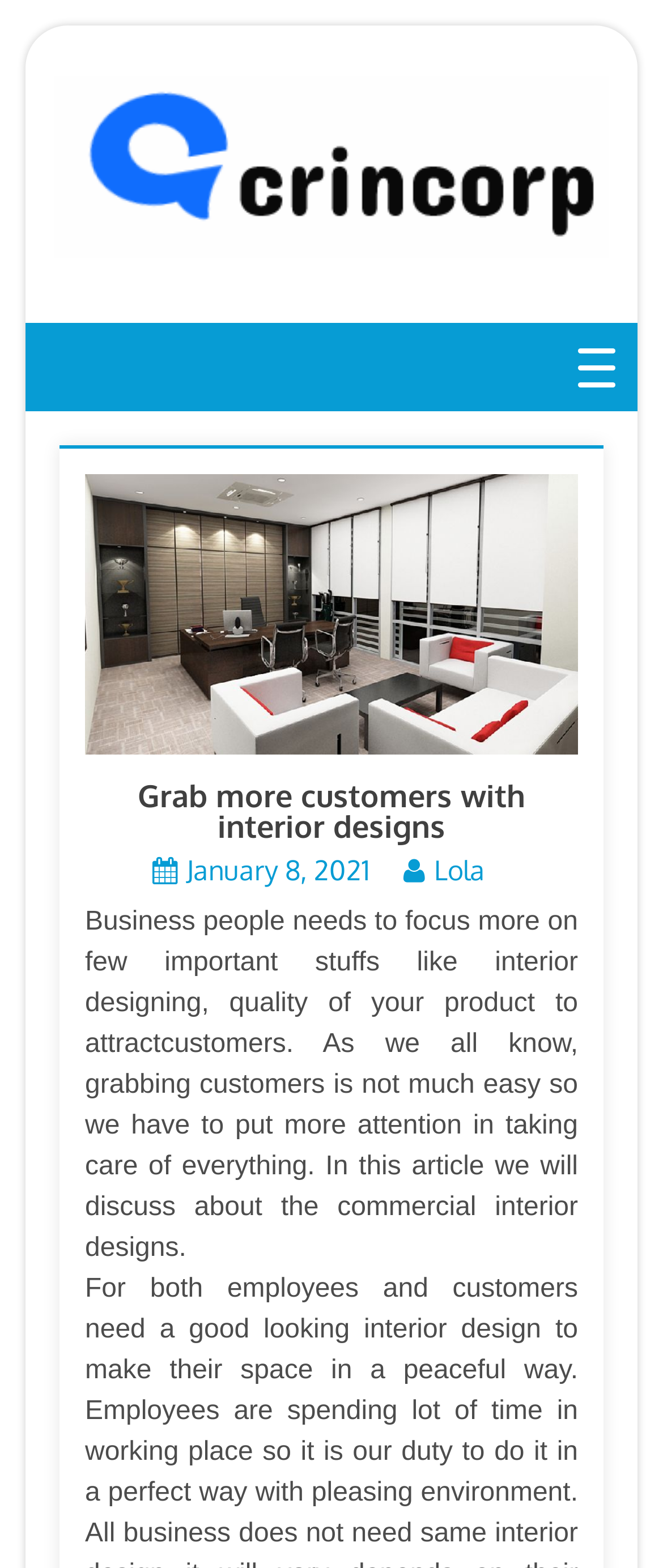What is the topic of the article?
Please look at the screenshot and answer using one word or phrase.

Commercial interior designs